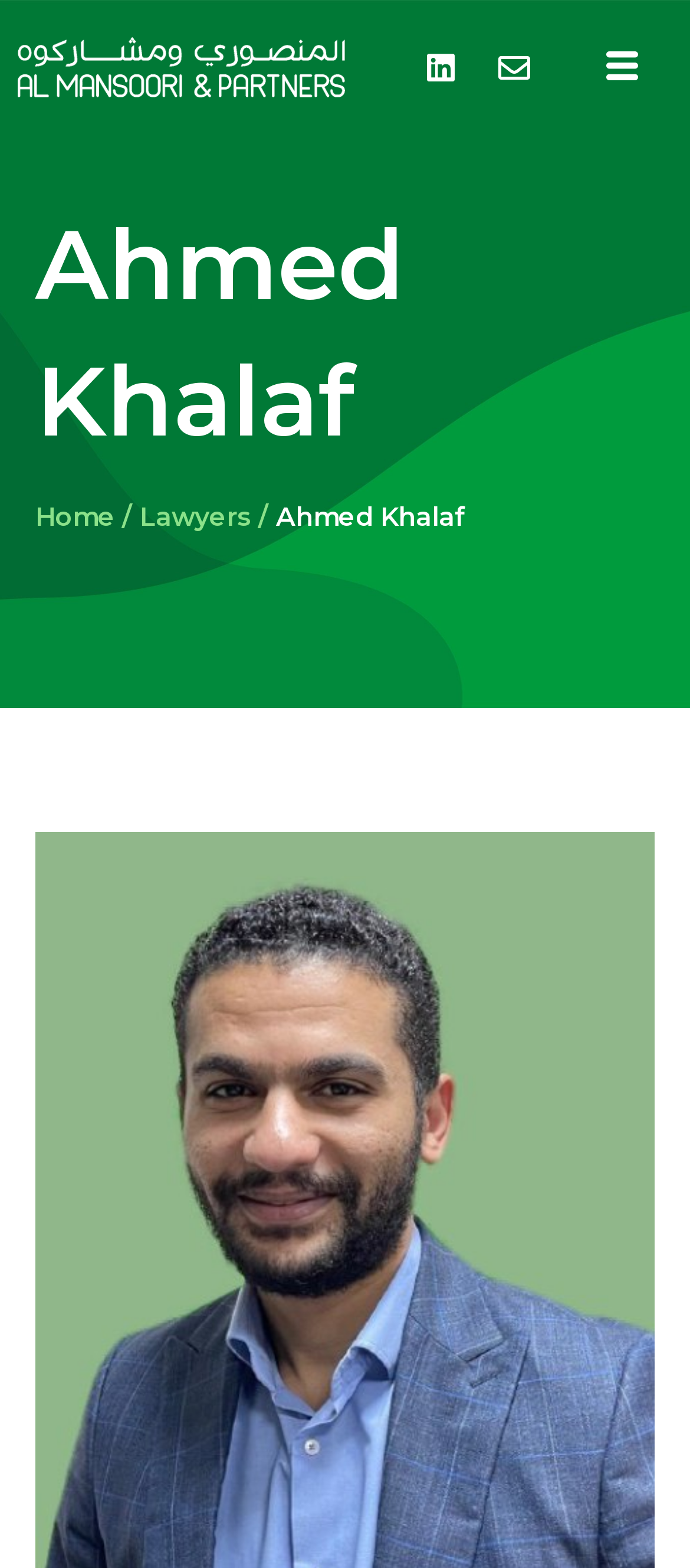Please examine the image and provide a detailed answer to the question: What is the name of the person on this webpage?

The name of the person on this webpage is obtained from the heading element 'Ahmed Khalaf' which is located at the top of the webpage with a bounding box of [0.051, 0.126, 0.949, 0.3].